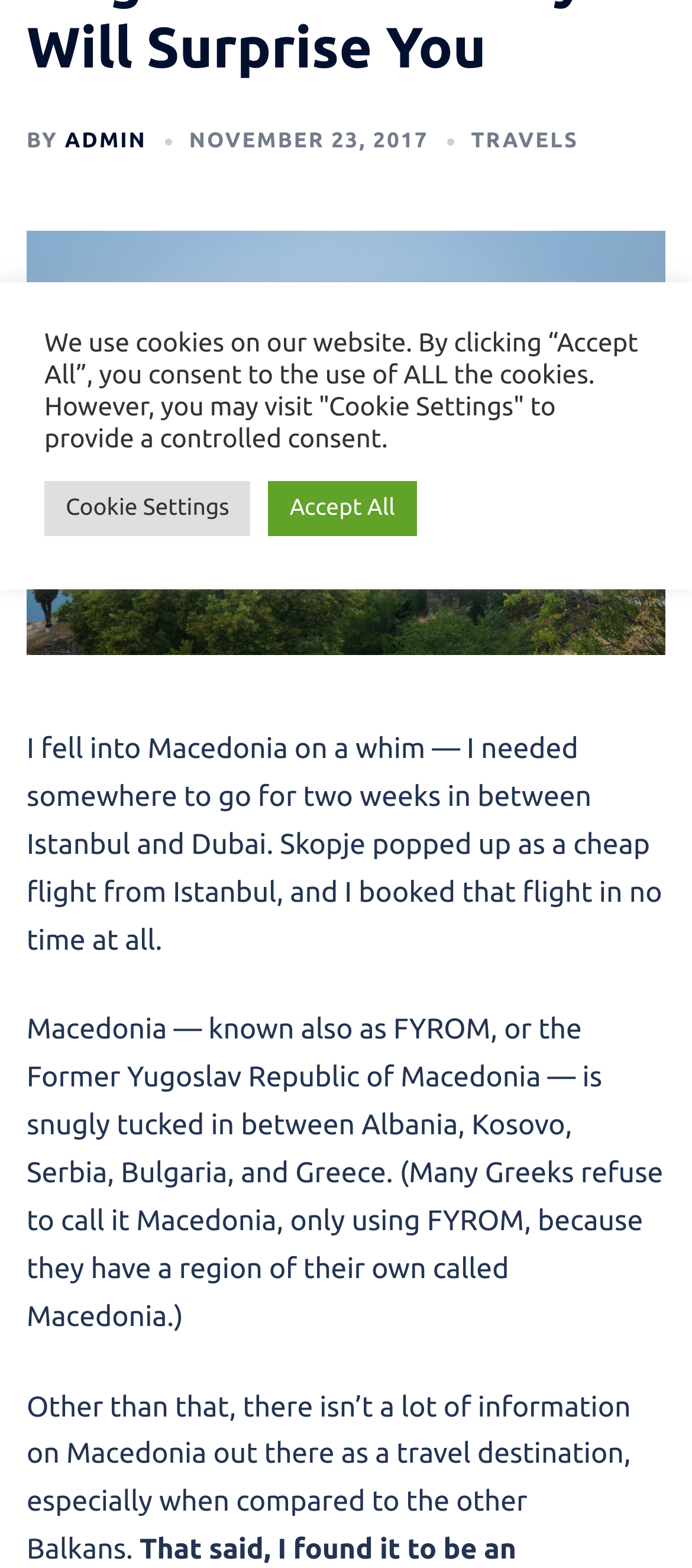From the element description: "Accept All", extract the bounding box coordinates of the UI element. The coordinates should be expressed as four float numbers between 0 and 1, in the order [left, top, right, bottom].

[0.388, 0.307, 0.602, 0.342]